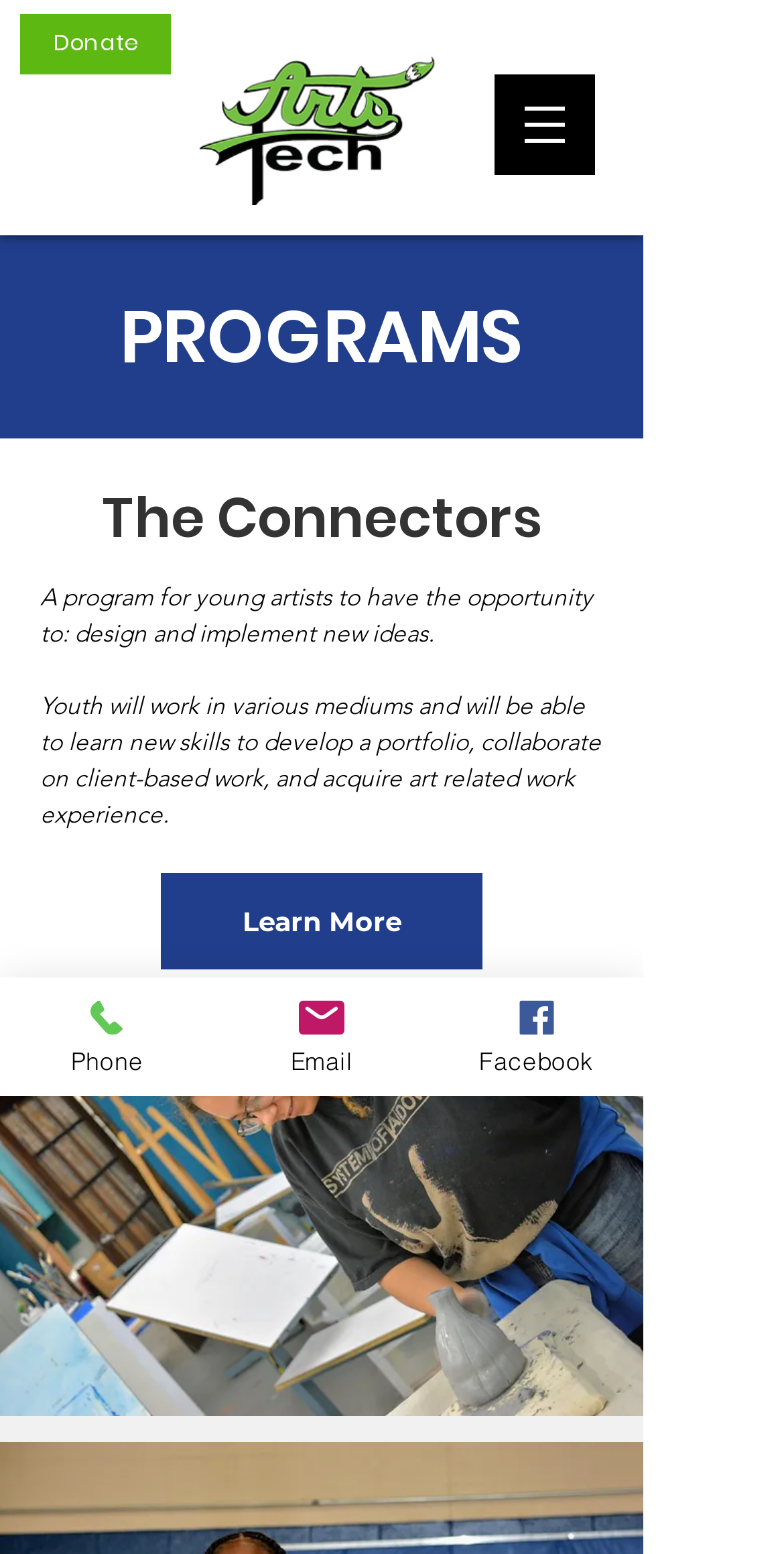Given the description Learn More, predict the bounding box coordinates of the UI element. Ensure the coordinates are in the format (top-left x, top-left y, bottom-right x, bottom-right y) and all values are between 0 and 1.

[0.205, 0.562, 0.615, 0.624]